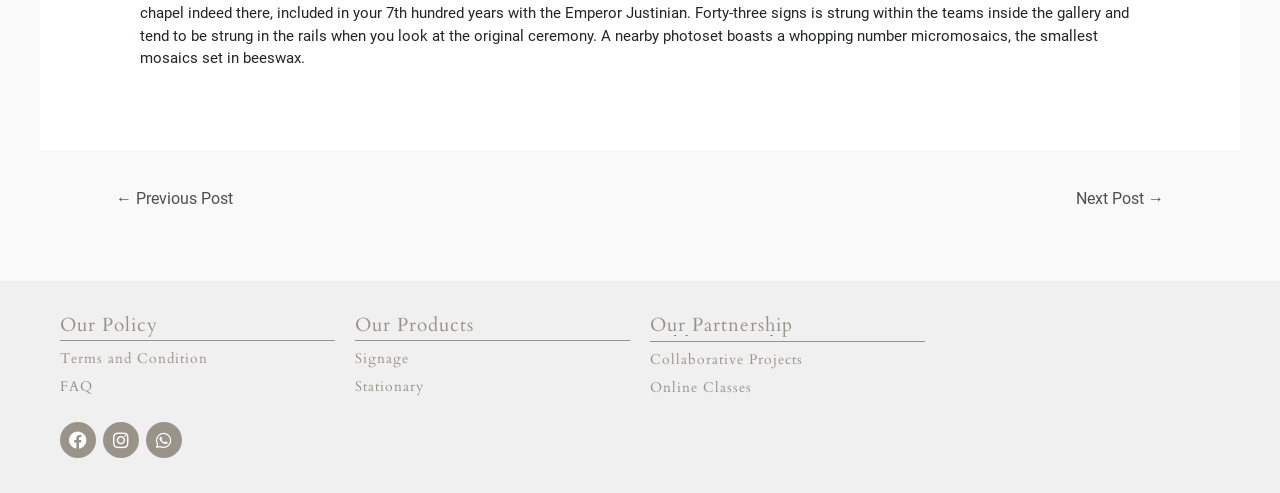Please indicate the bounding box coordinates of the element's region to be clicked to achieve the instruction: "Check gold escort". Provide the coordinates as four float numbers between 0 and 1, i.e., [left, top, right, bottom].

[0.508, 0.672, 0.585, 0.724]